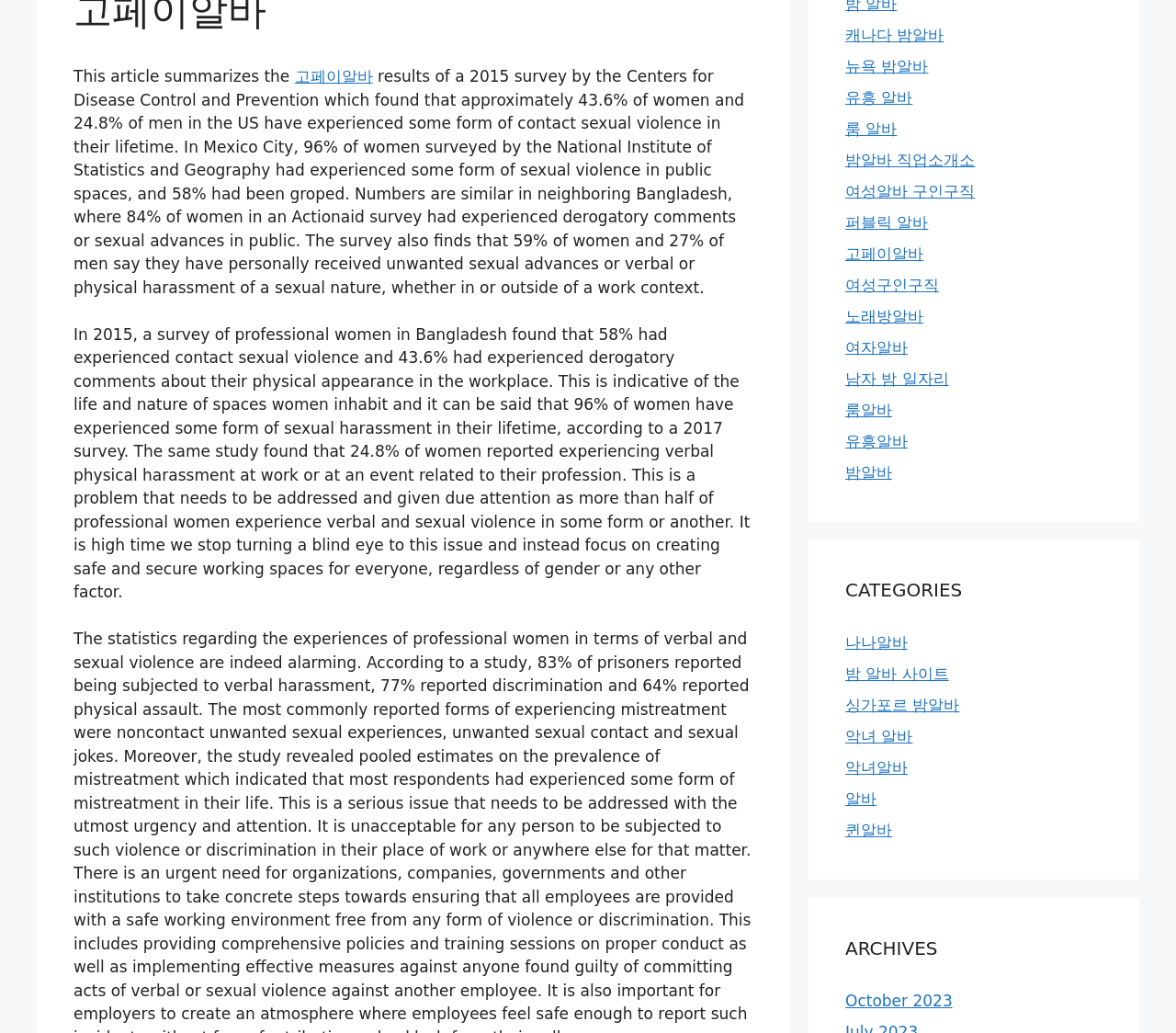Determine the bounding box coordinates for the UI element with the following description: "퀸알바". The coordinates should be four float numbers between 0 and 1, represented as [left, top, right, bottom].

[0.719, 0.794, 0.759, 0.812]